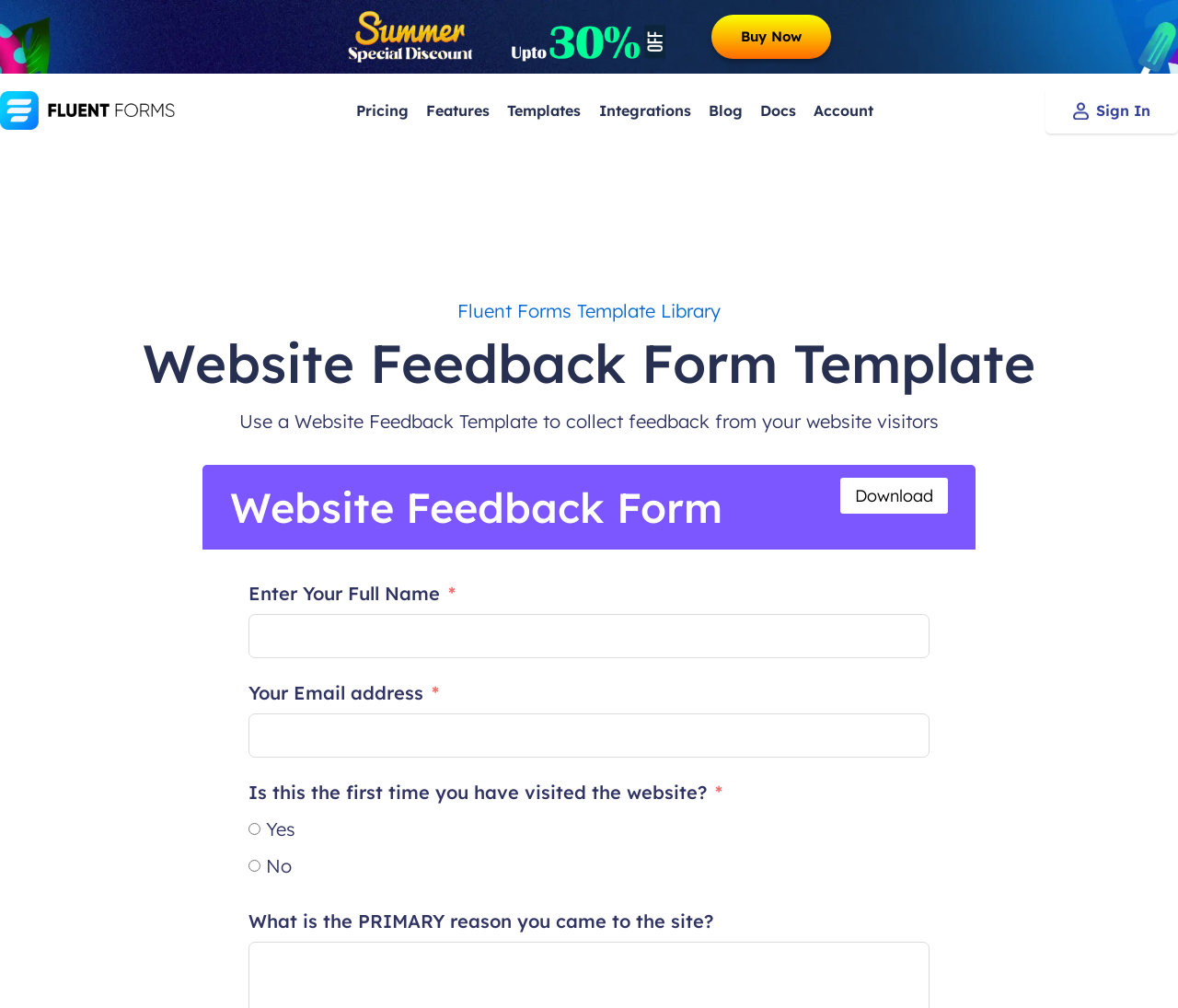Please determine the bounding box coordinates for the UI element described here. Use the format (top-left x, top-left y, bottom-right x, bottom-right y) with values bounded between 0 and 1: Sign in

[0.888, 0.087, 1.0, 0.132]